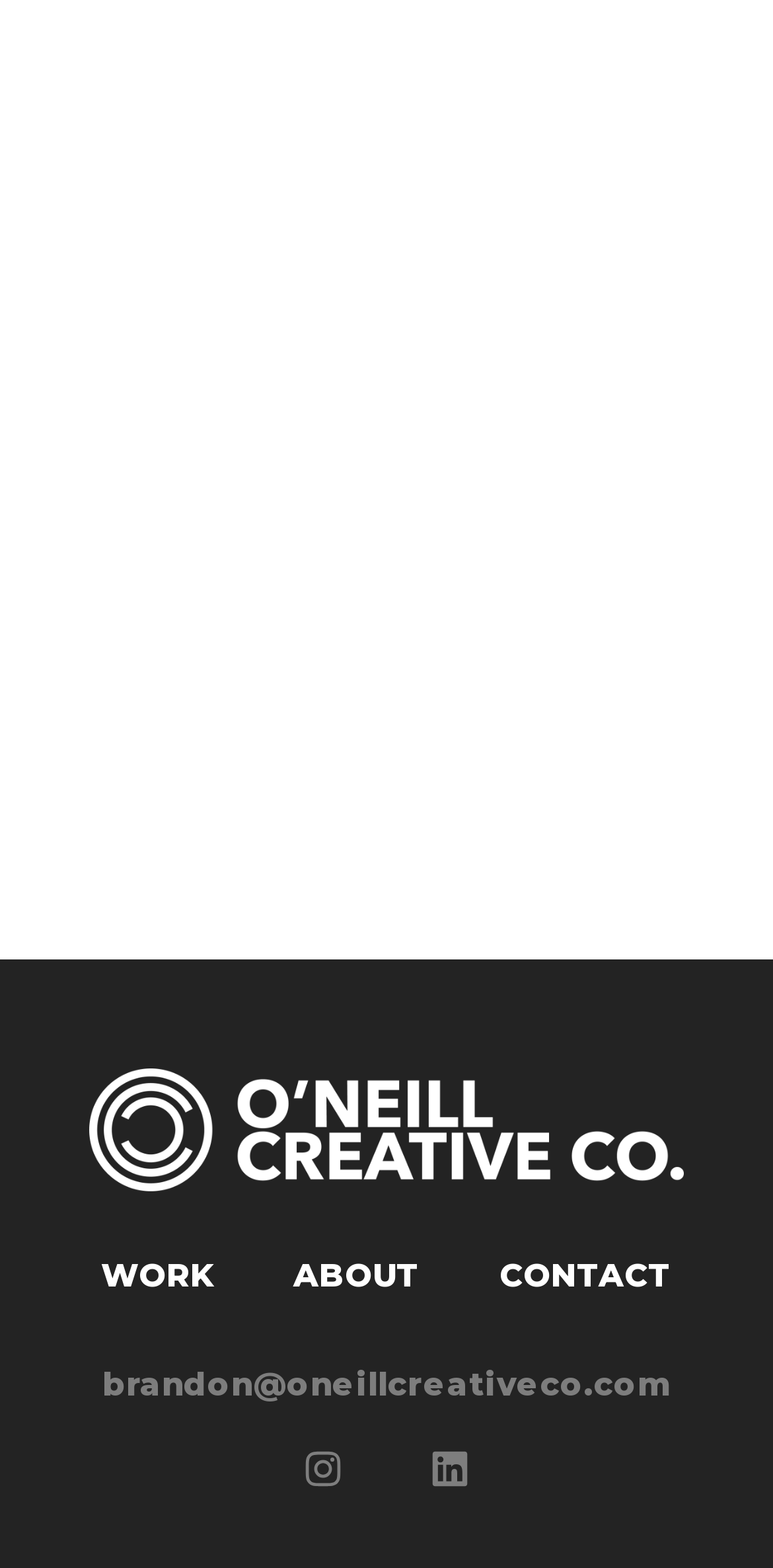How many social media links are on the webpage?
Using the image provided, answer with just one word or phrase.

2